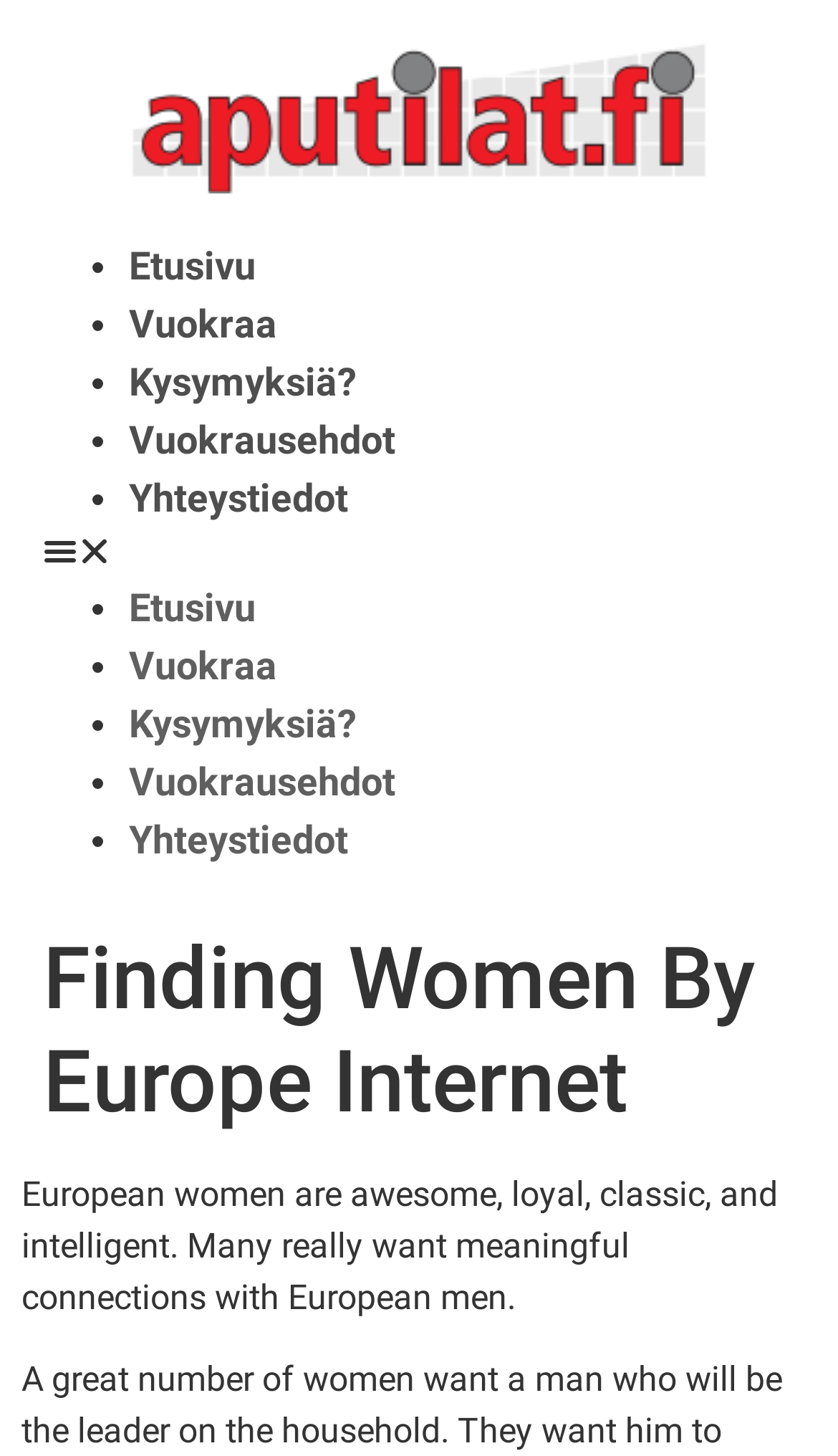What is the purpose of the 'Vuokraa' link?
Use the screenshot to answer the question with a single word or phrase.

Renting